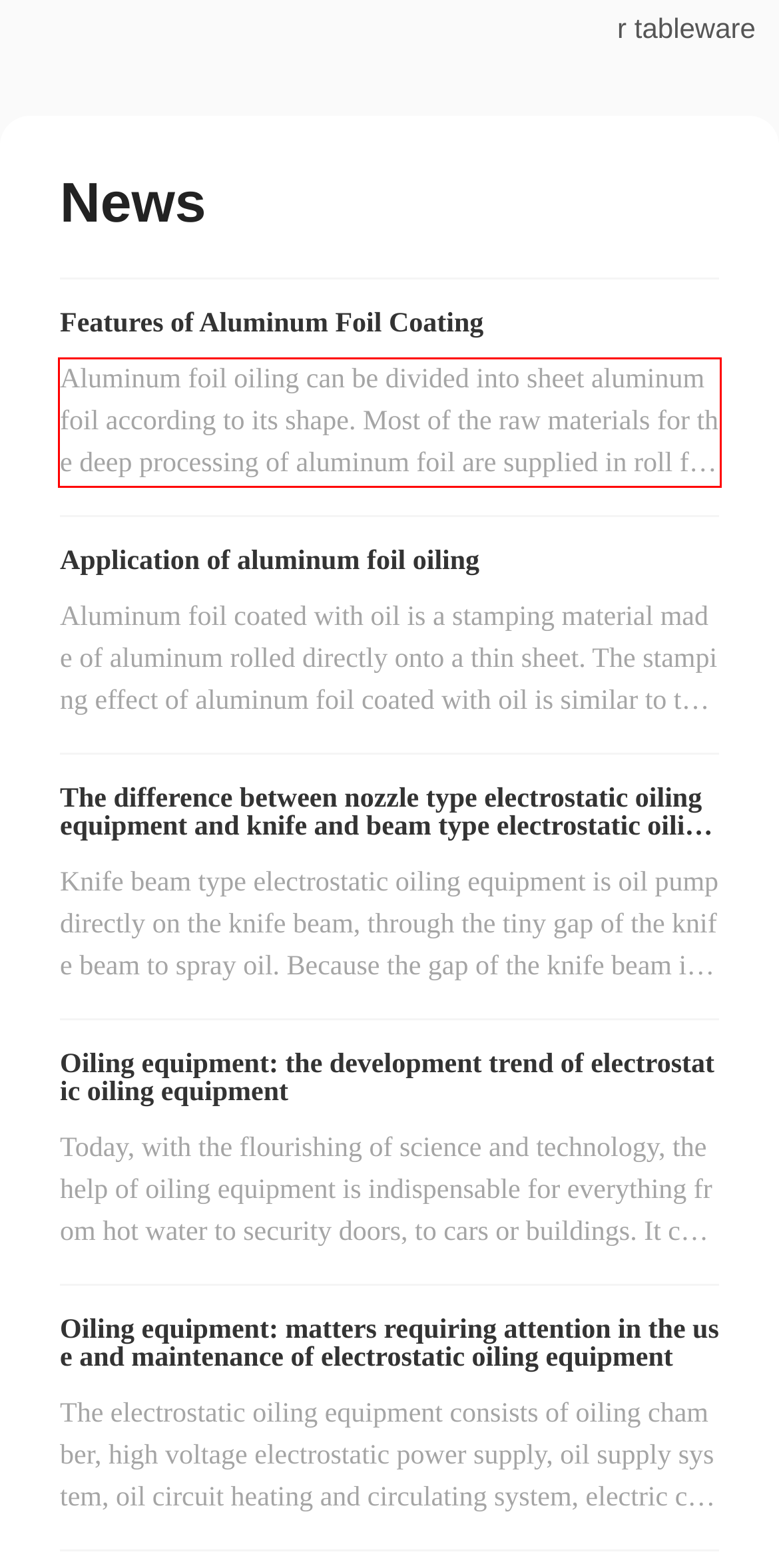Given a screenshot of a webpage, locate the red bounding box and extract the text it encloses.

Aluminum foil oiling can be divided into sheet aluminum foil according to its shape. Most of the raw materials for the deep processing of aluminum foil are supplied in roll form. Only a few manual packaging occasions use aluminum foil. Aluminum foil coating oil can be divided into hard foil and soft foil according to its status. Aluminum foil oiled hard foil: Rolled aluminum foil without softening treatment (annealing) and degreasing treatment has a residual surface.